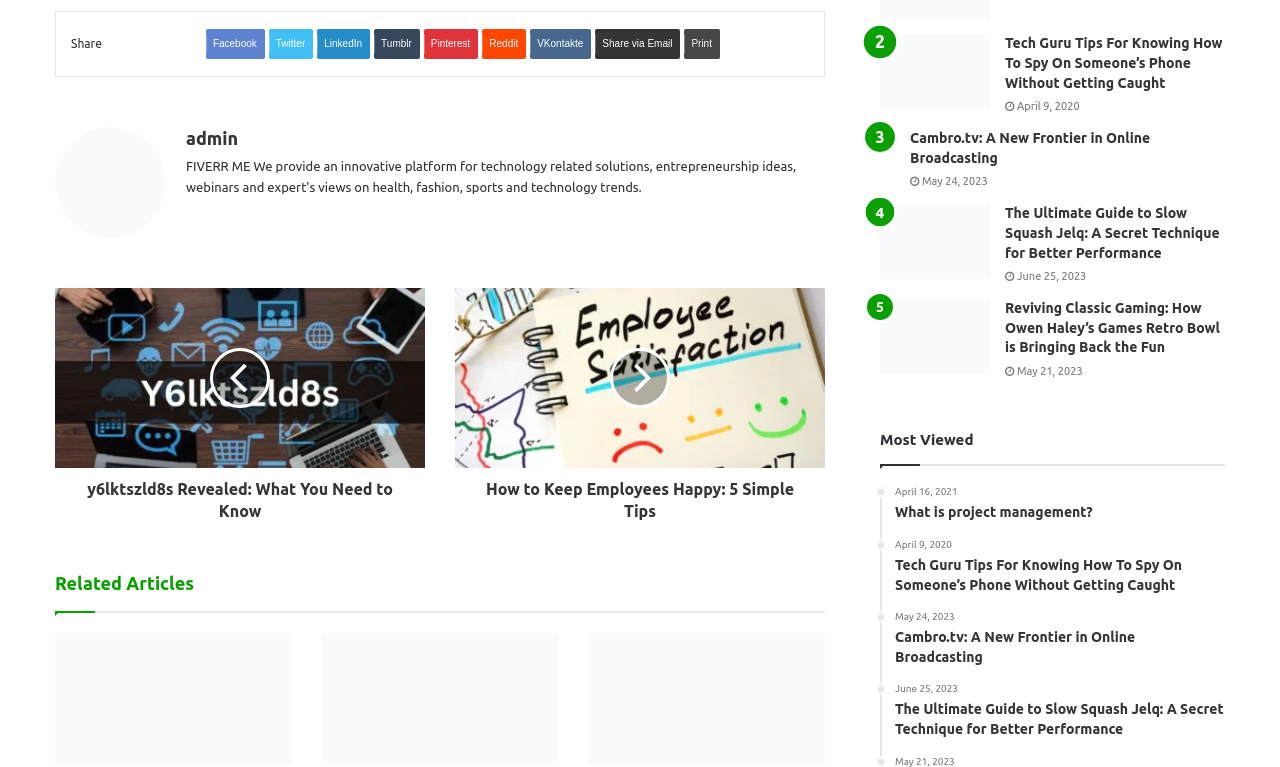Answer the following query with a single word or phrase:
How many 'Related Articles' are listed?

3